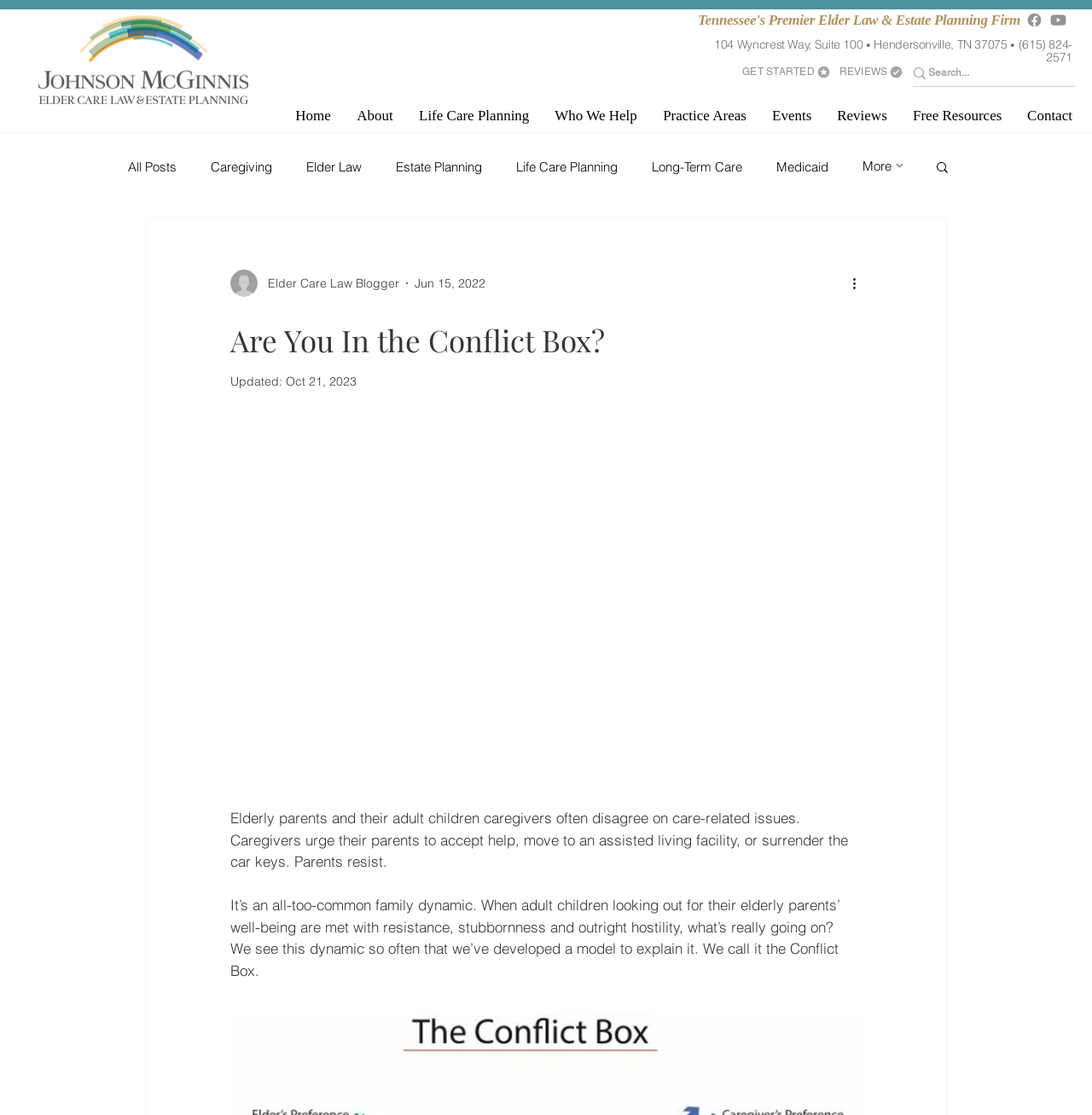Give a detailed account of the webpage's layout and content.

This webpage appears to be a blog or article page from an elder law and estate planning firm. At the top left, there is a logo image of Johnson McGinnis. Next to the logo, there is a search bar with a magnifying glass icon. 

On the top right, there are social media links to Facebook and YouTube, as well as a "Get Started" and "Reviews" button. Below these buttons, there is a navigation menu with links to various sections of the website, including "Home", "About", "Life Care Planning", and "Contact".

In the main content area, there is a heading with the firm's address and phone number. Below this, there is a subheading that describes the firm as Tennessee's Premier Elder Law & Estate Planning Firm.

To the left of the main content area, there is a navigation menu with links to different blog categories, including "All Posts", "Caregiving", "Elder Law", and "Estate Planning". There is also a search button and a "More" dropdown menu.

The main article on the page is titled "Are You In the Conflict Box?" and discusses the common dynamic of elderly parents resisting help from their adult children caregivers. The article explains that this resistance is often rooted in deeper issues and that the firm has developed a model to explain this phenomenon, called the Conflict Box.